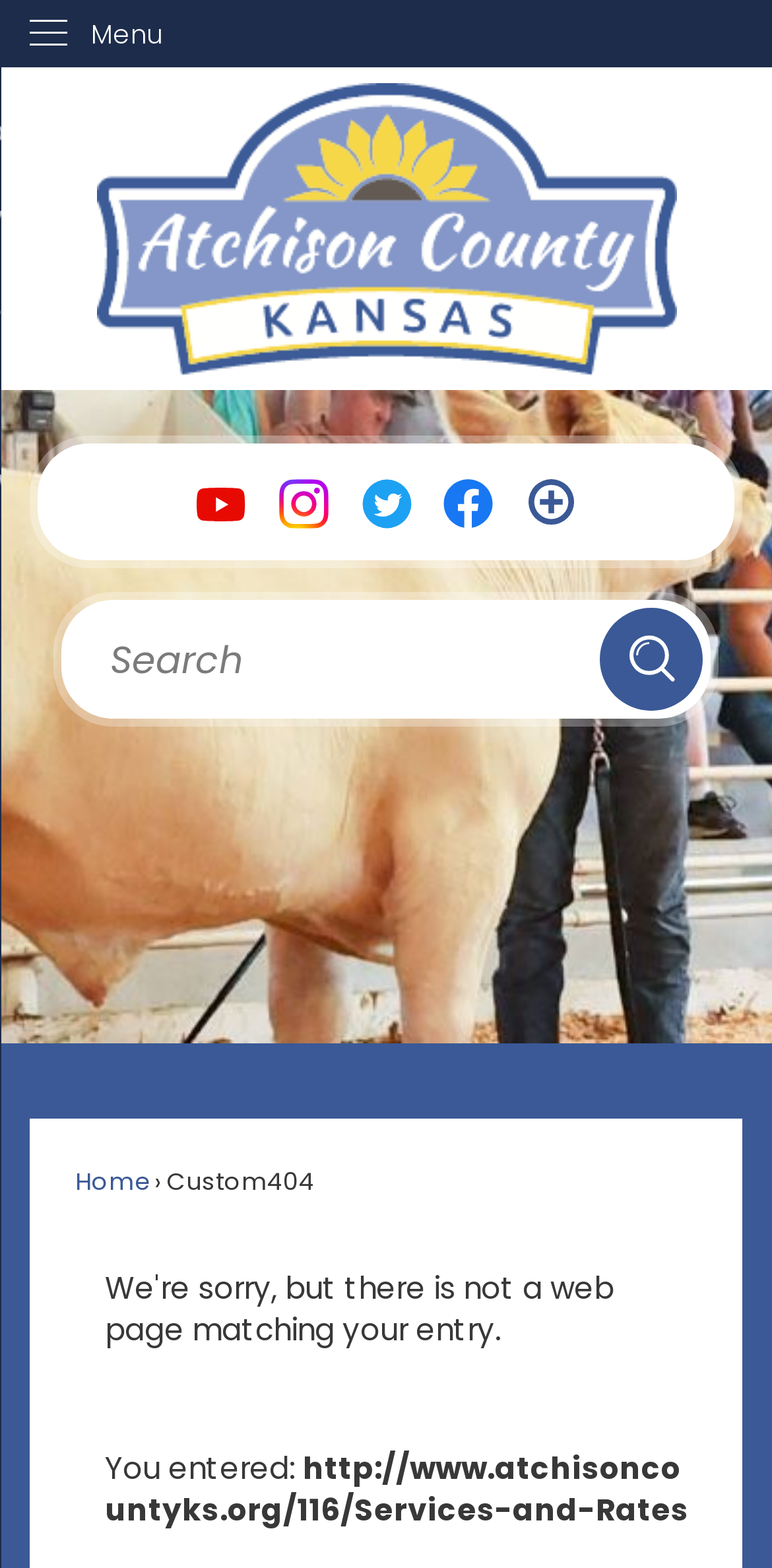Please examine the image and provide a detailed answer to the question: What is the error message displayed on the webpage?

The webpage displays an error message that says 'We're sorry, but there is not a web page matching your entry.' This suggests that the user has entered a URL or searched for a webpage that does not exist on the website.